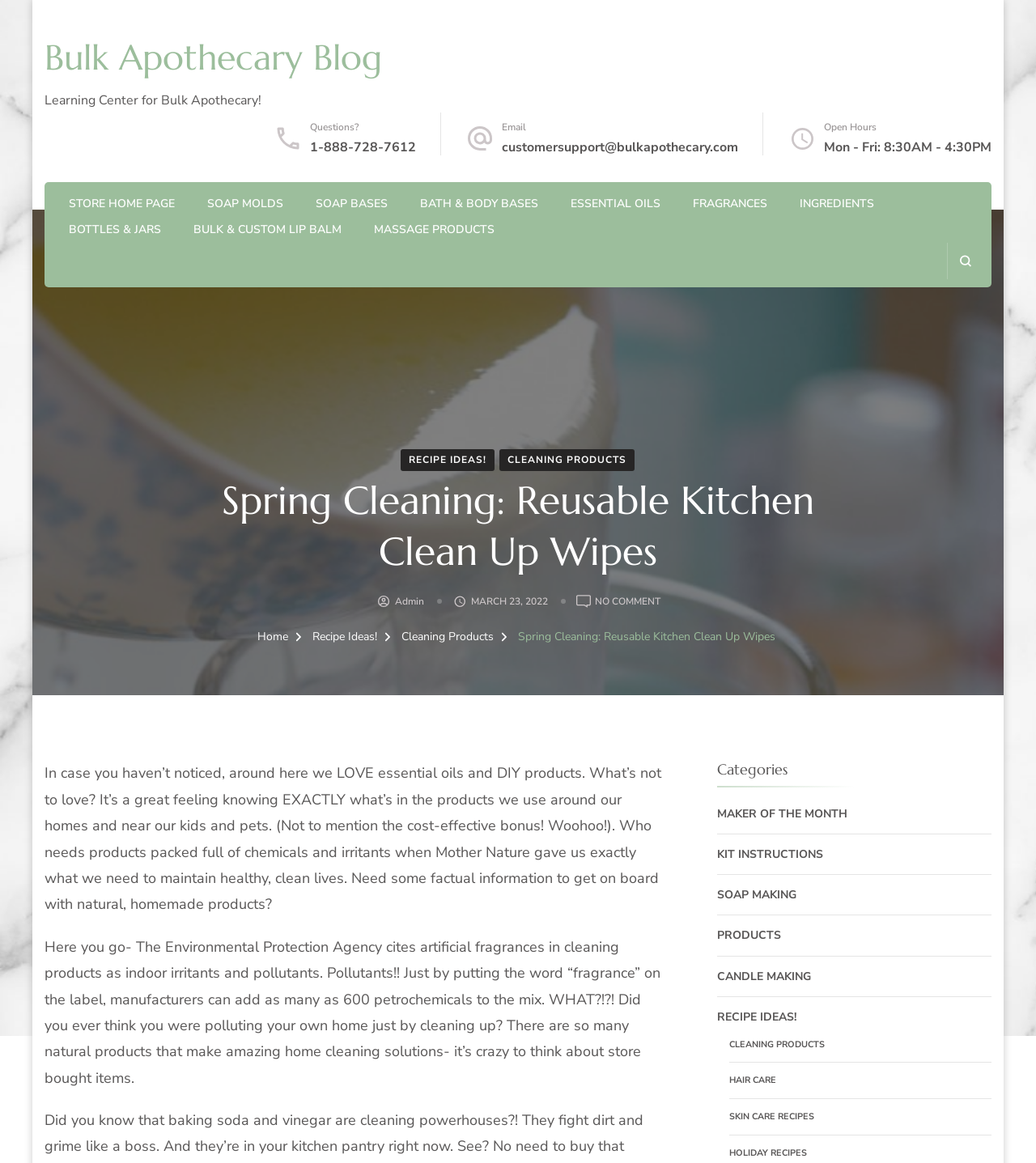Please locate the bounding box coordinates of the region I need to click to follow this instruction: "Visit the 'CLEANING PRODUCTS' page".

[0.482, 0.386, 0.612, 0.405]